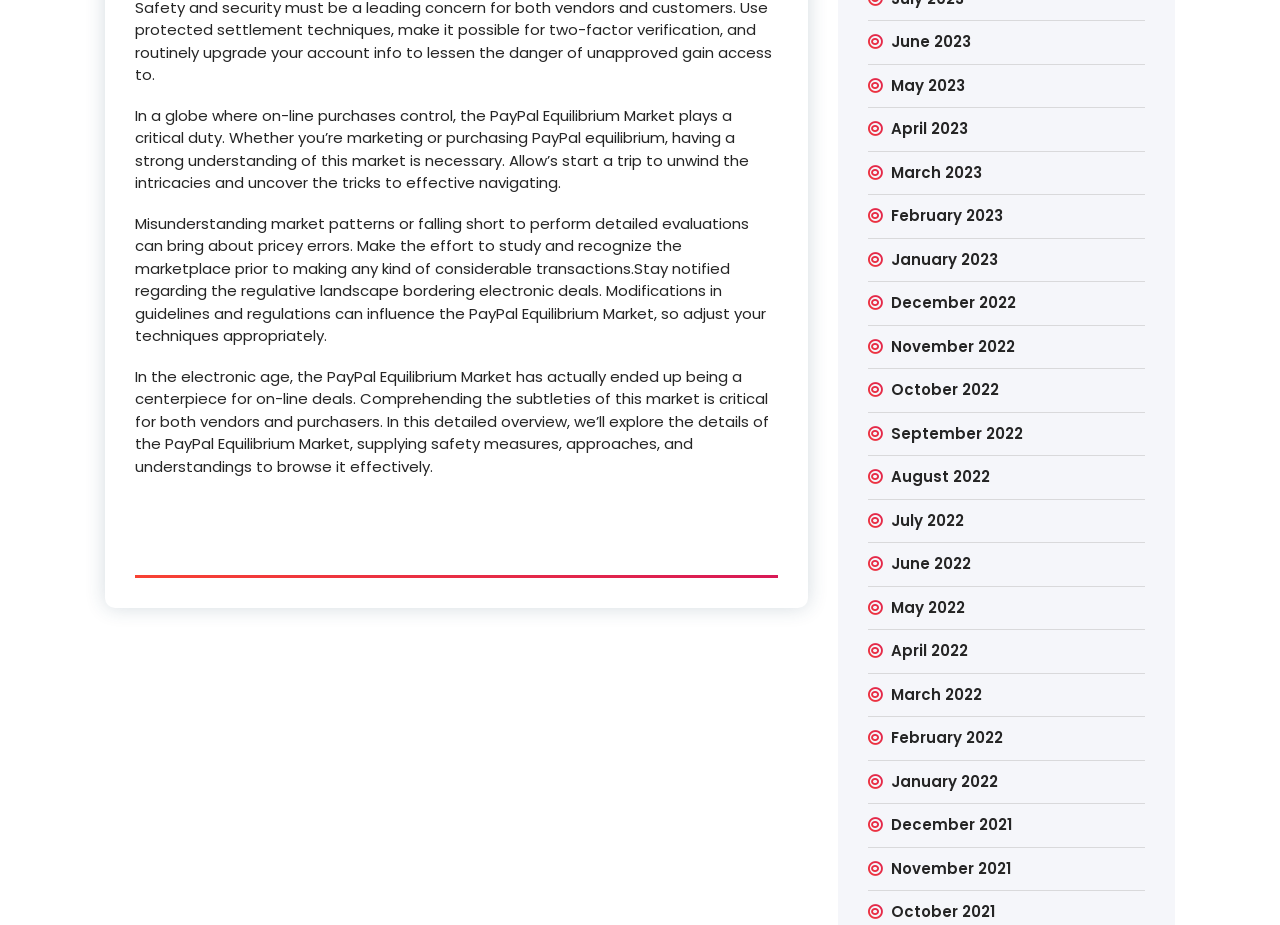Can you provide the bounding box coordinates for the element that should be clicked to implement the instruction: "View April 2023"?

[0.696, 0.128, 0.756, 0.152]